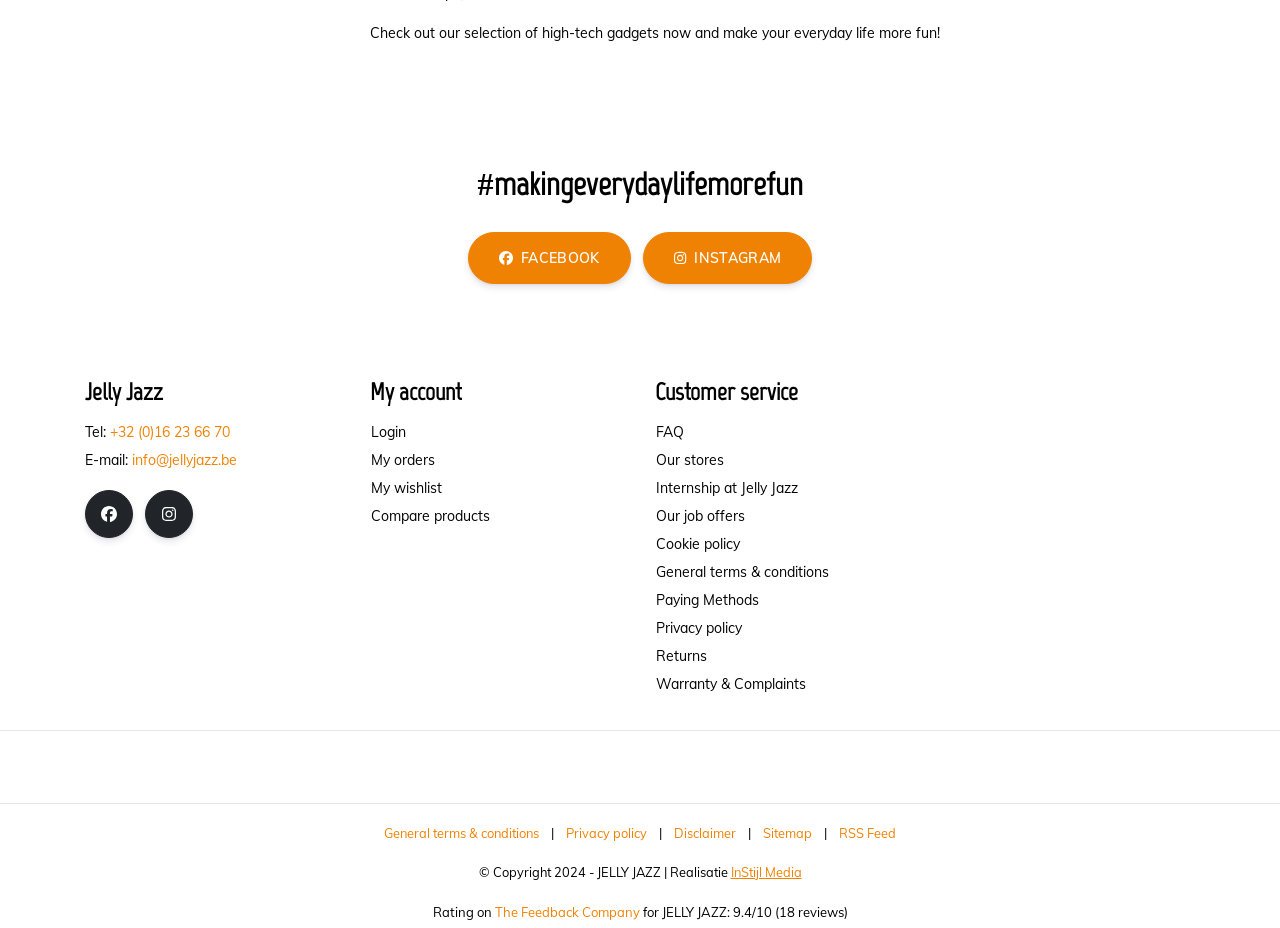Find the bounding box coordinates for the element that must be clicked to complete the instruction: "Pay with MasterCard". The coordinates should be four float numbers between 0 and 1, indicated as [left, top, right, bottom].

[0.273, 0.809, 0.312, 0.843]